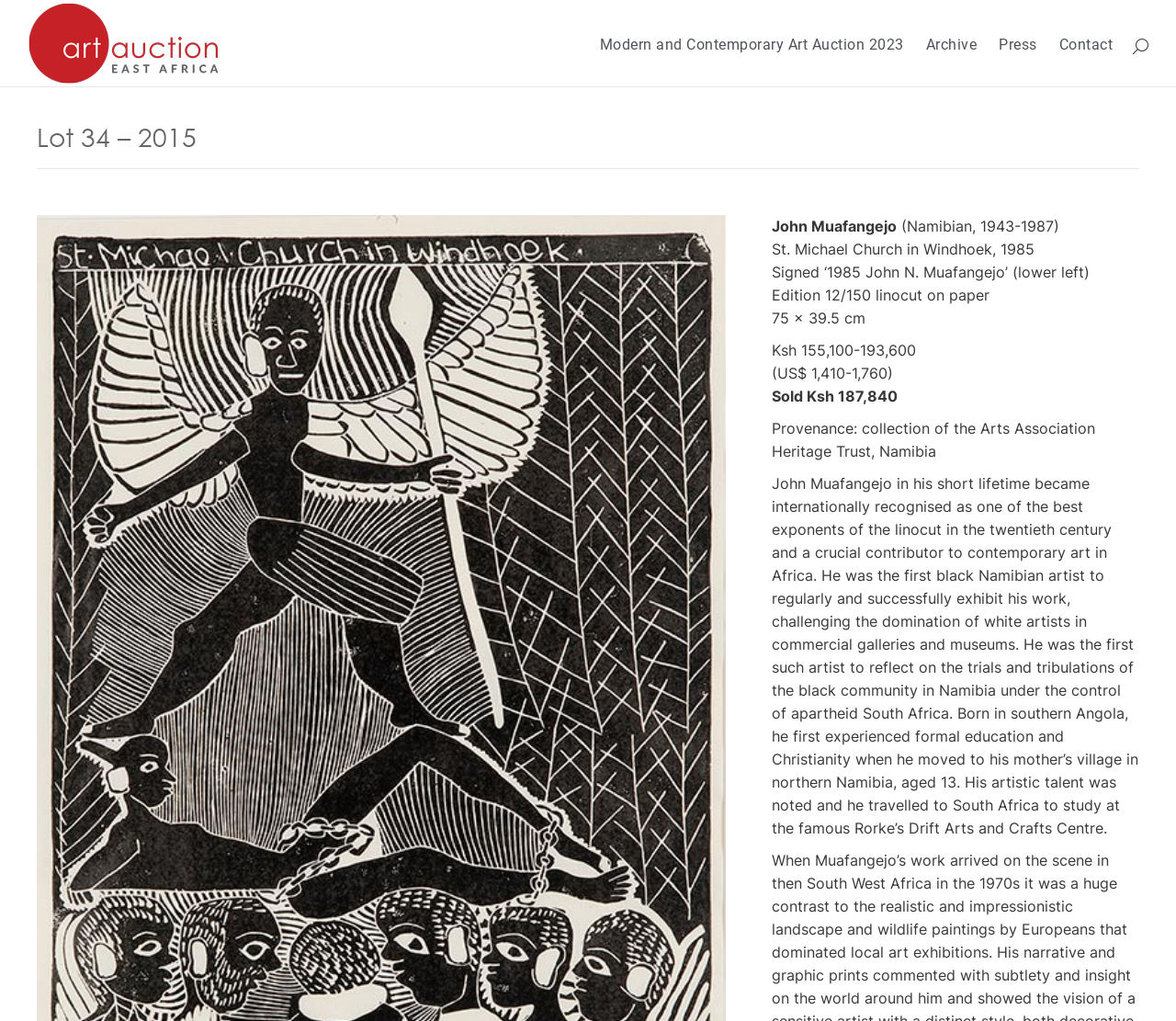Detail the various sections and features present on the webpage.

This webpage is an auction lot page for a artwork by John Muafangejo, a Namibian artist. At the top left, there is a link to "East African Art Auction" accompanied by an image with the same name. Below this, there are several links to other pages, including "Modern and Contemporary Art Auction 2023", "Archive", "Press", and "Contact", aligned horizontally across the top of the page. A search bar is located at the top right.

The main content of the page is focused on the artwork, with a heading "Lot 34 – 2015" at the top. Below this, there are several blocks of text describing the artwork, including the artist's name, title, and creation date, as well as details about the artwork's edition, size, and medium. The text also includes the estimated price range in Kenyan shillings and US dollars, as well as the final sale price.

Further down, there is a paragraph of text providing background information on the artist, including his biography, artistic style, and significance in the context of African art. This text is quite lengthy and takes up a significant portion of the page.

There are no other images on the page besides the one accompanying the "East African Art Auction" link at the top. The overall layout is organized, with clear headings and concise text blocks, making it easy to navigate and understand the information about the artwork.